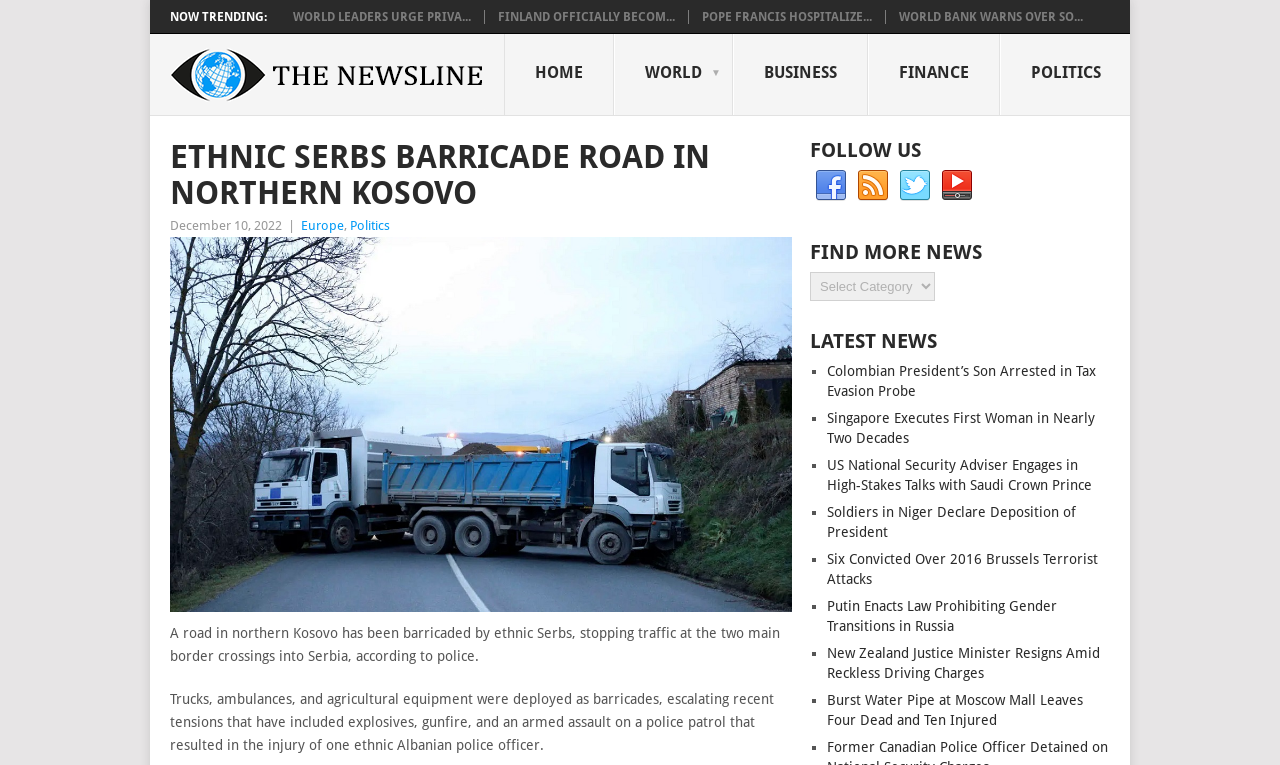Determine the bounding box coordinates of the element that should be clicked to execute the following command: "Click on WORLD LEADERS URGE PRIVA...".

[0.229, 0.013, 0.368, 0.032]